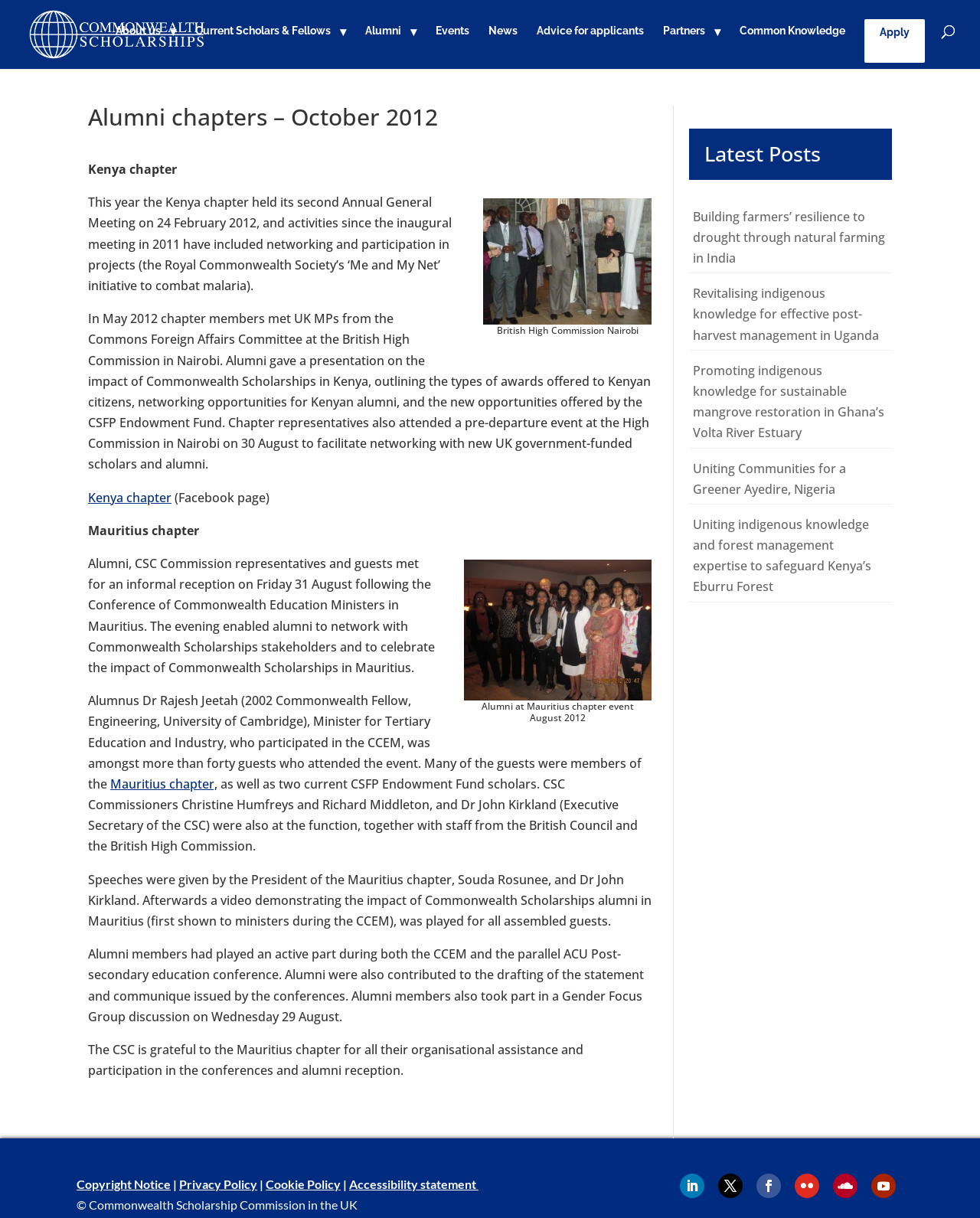Using the details from the image, please elaborate on the following question: How many chapters are mentioned?

I counted the number of chapter mentions in the webpage content. I found two chapter mentions: 'Kenya chapter' and 'Mauritius chapter'.